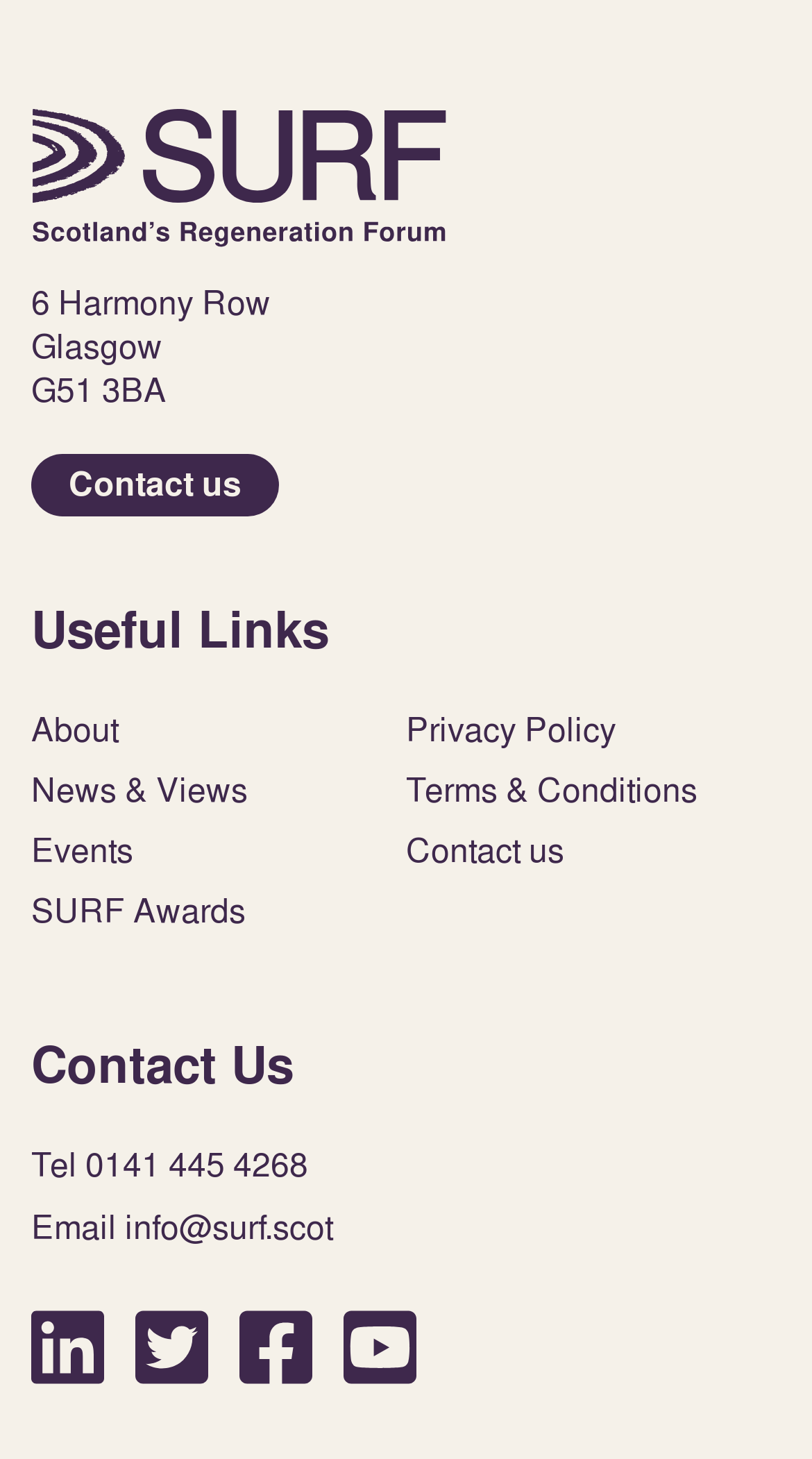Show the bounding box coordinates of the element that should be clicked to complete the task: "Search for something".

None